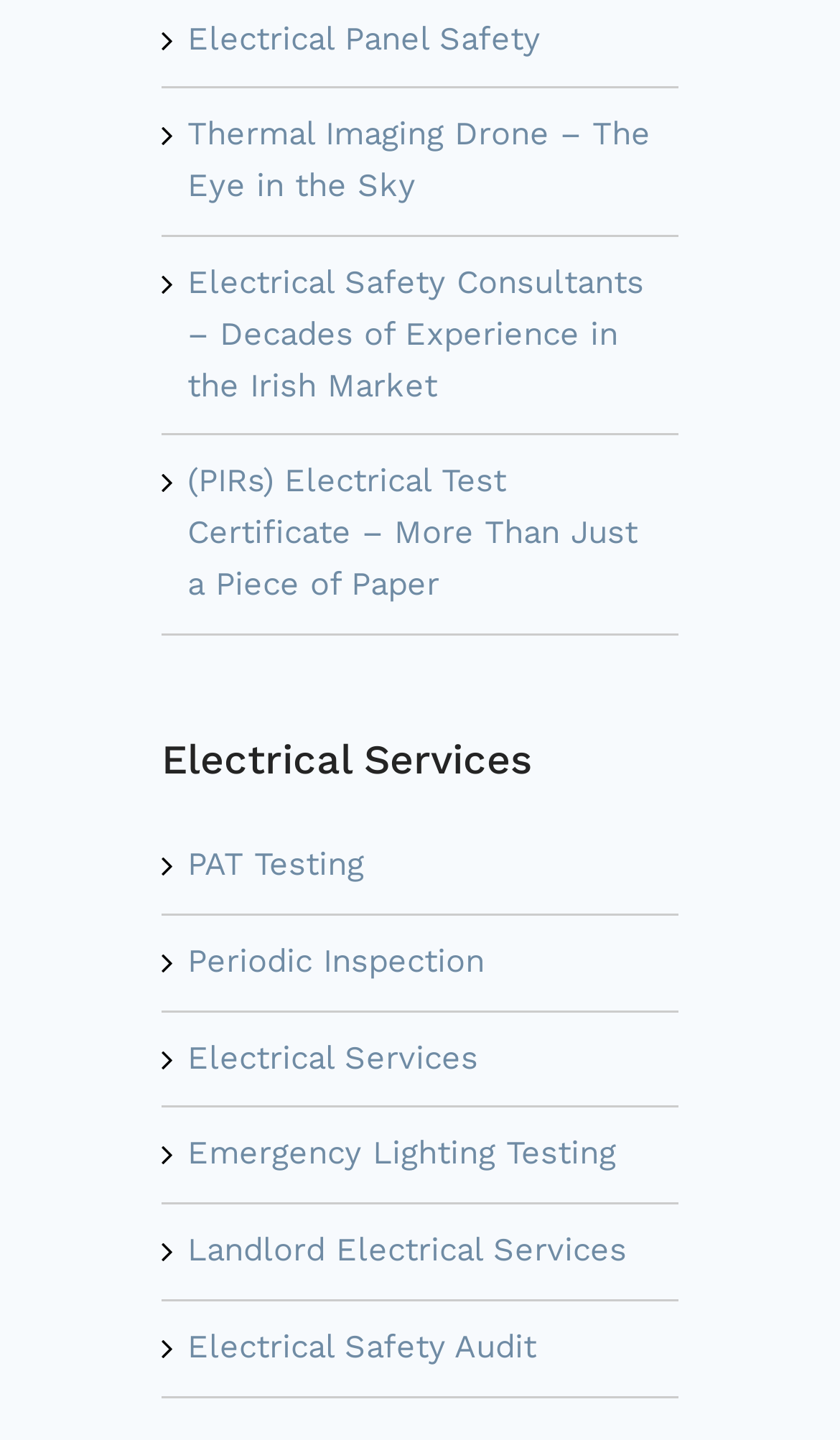Using the given element description, provide the bounding box coordinates (top-left x, top-left y, bottom-right x, bottom-right y) for the corresponding UI element in the screenshot: Electrical Safety Audit

[0.223, 0.922, 0.638, 0.949]